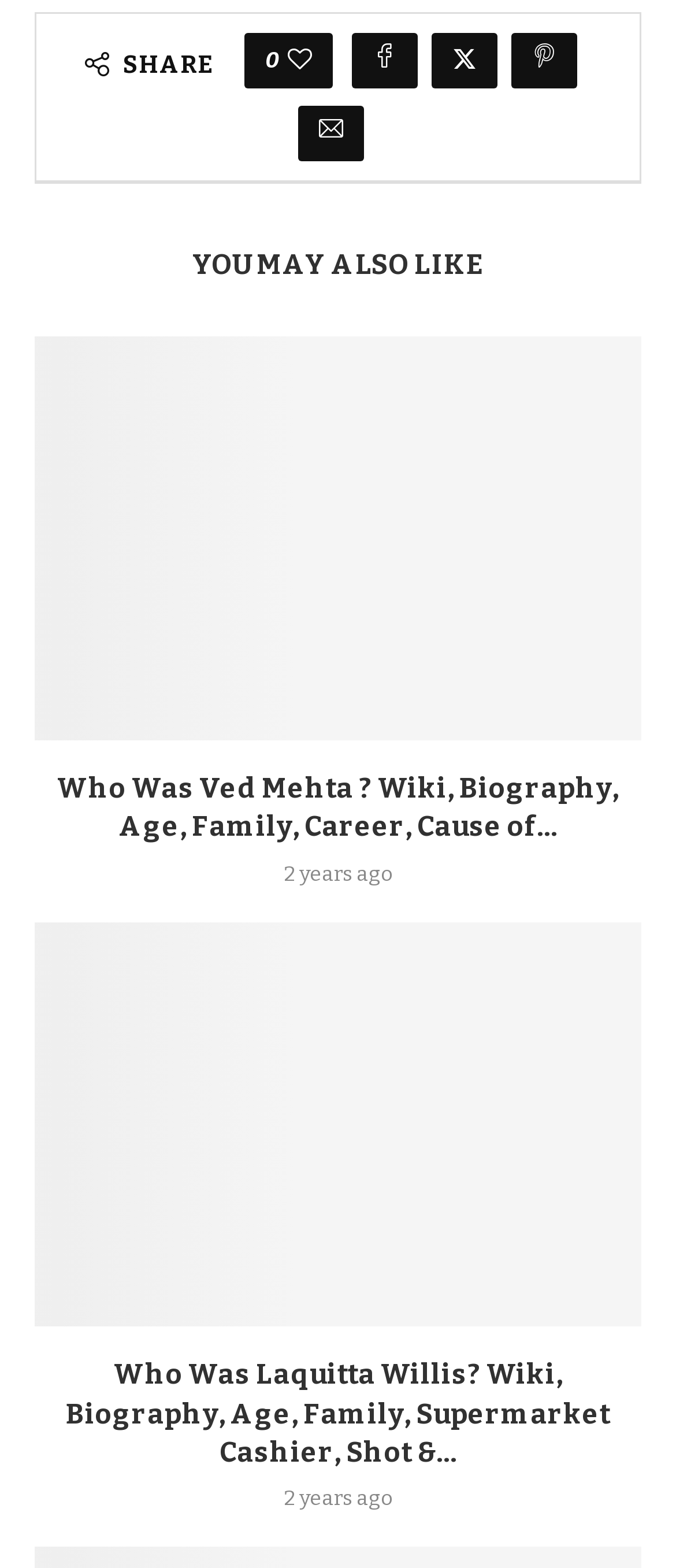How many sharing options are available?
Give a detailed explanation using the information visible in the image.

There are 6 sharing options available, including 'Like this post', 'Share on Facebook', 'Share on Twitter', 'Pin to Pinterest', 'Share via Email', and 'Share'.